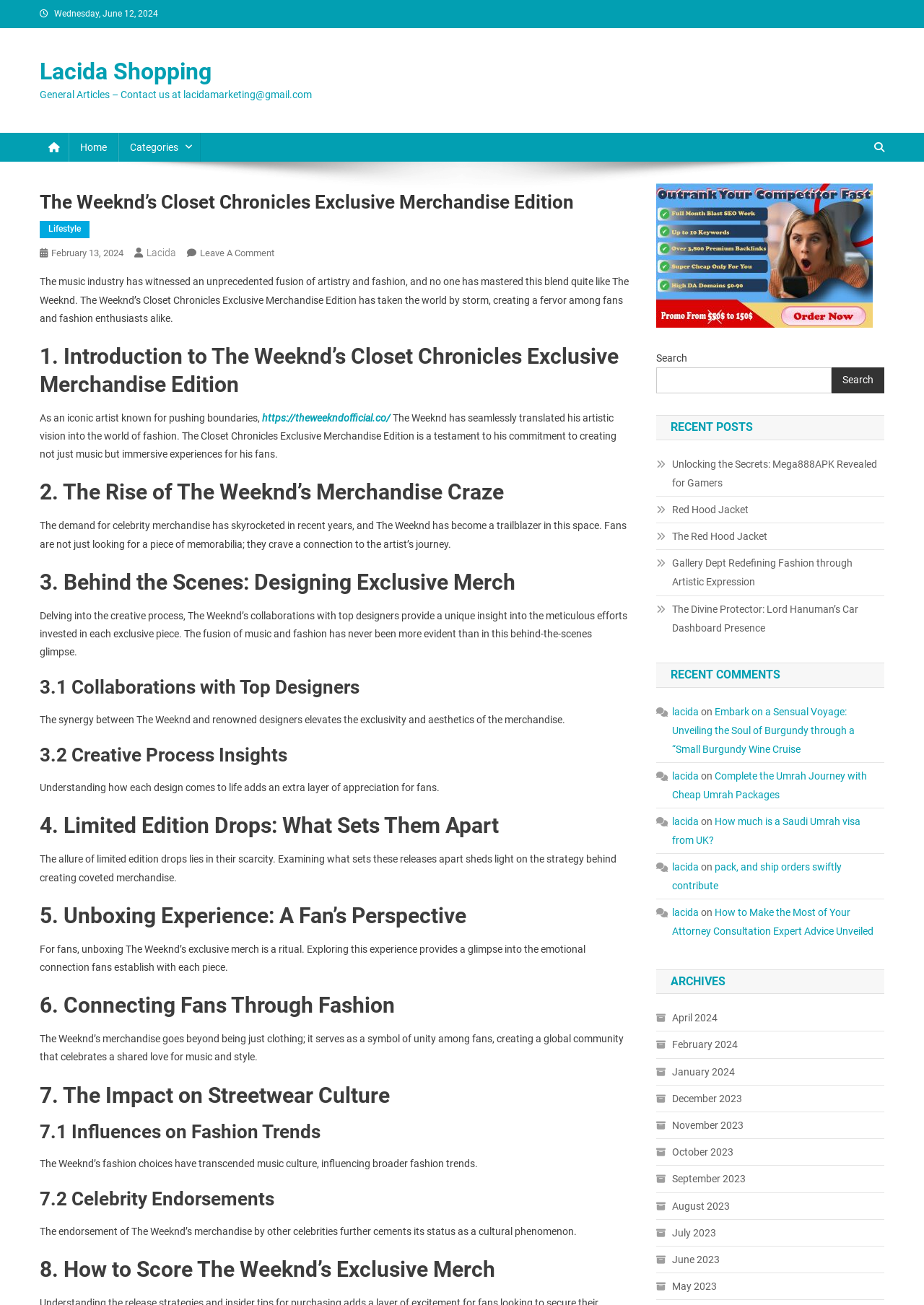Identify and provide the main heading of the webpage.

The Weeknd’s Closet Chronicles Exclusive Merchandise Edition